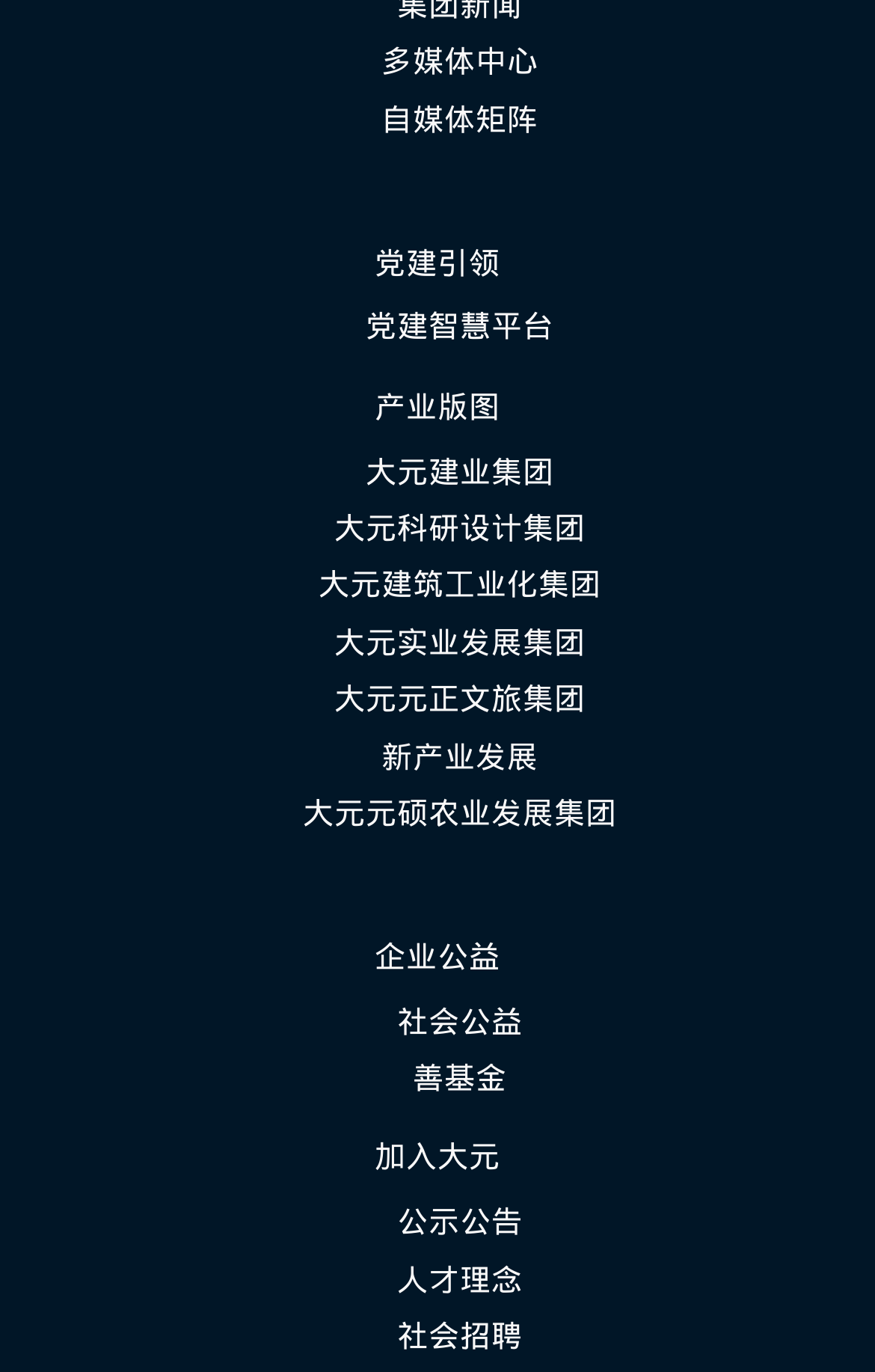Identify and provide the bounding box for the element described by: "产业版图".

[0.428, 0.283, 0.572, 0.309]